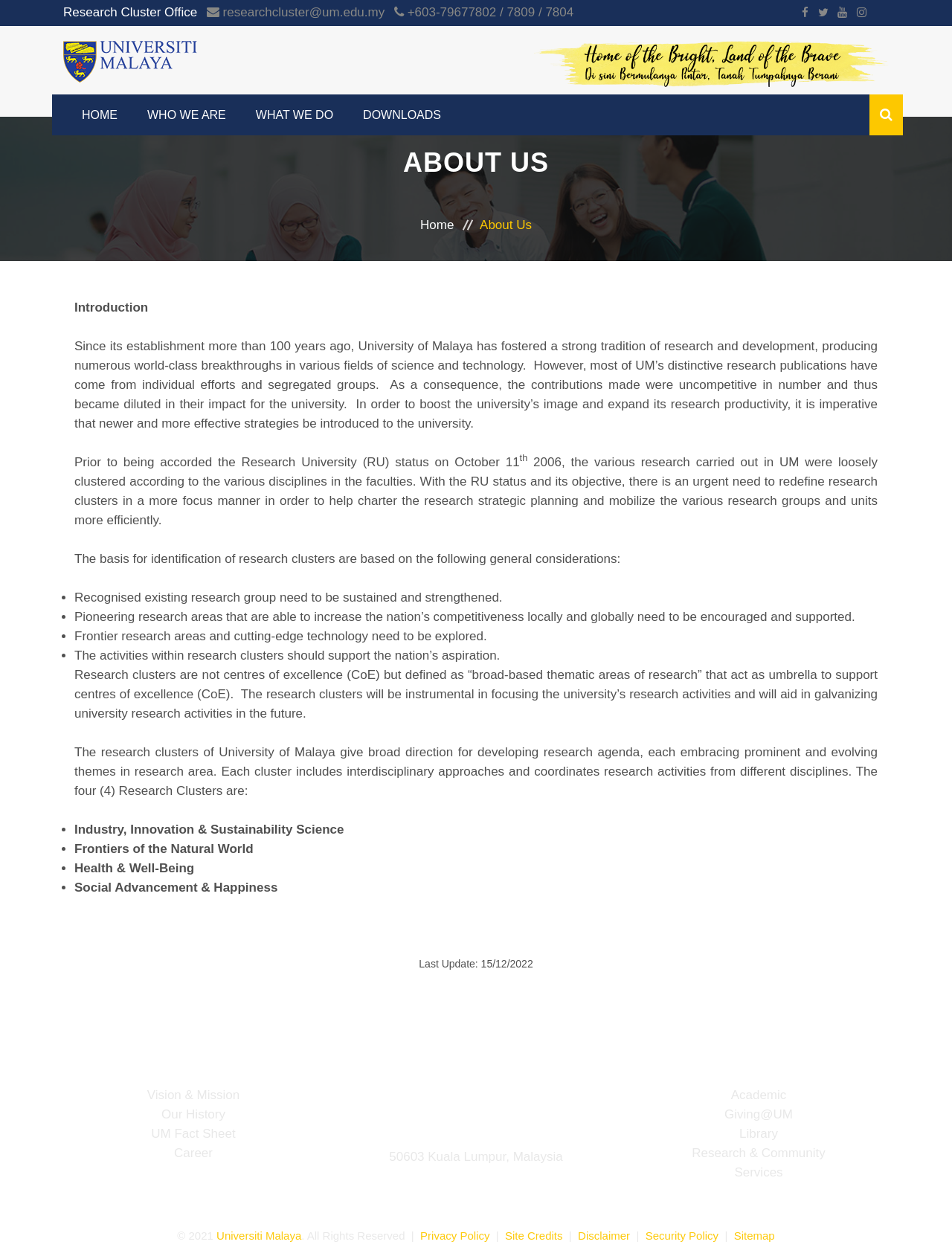Using the information in the image, give a comprehensive answer to the question: 
What is the purpose of research clusters in University of Malaya?

According to the webpage, research clusters are defined as 'broad-based thematic areas of research' that act as an umbrella to support centres of excellence (CoE), and will aid in galvanizing university research activities in the future.